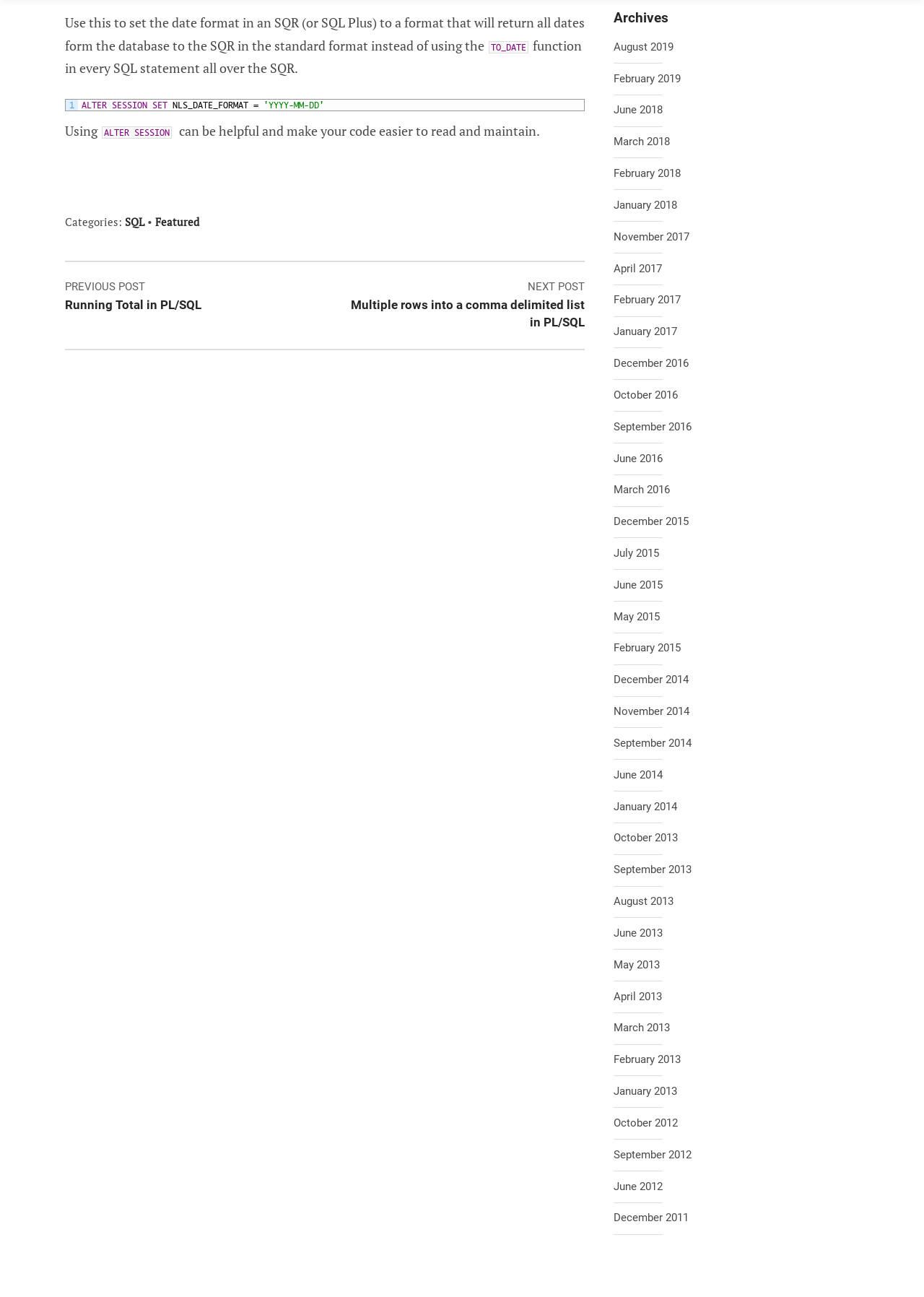What categories are available on this website?
Please utilize the information in the image to give a detailed response to the question.

I looked at the Categories section and found that there are two categories available on this website, which are SQL and Featured.